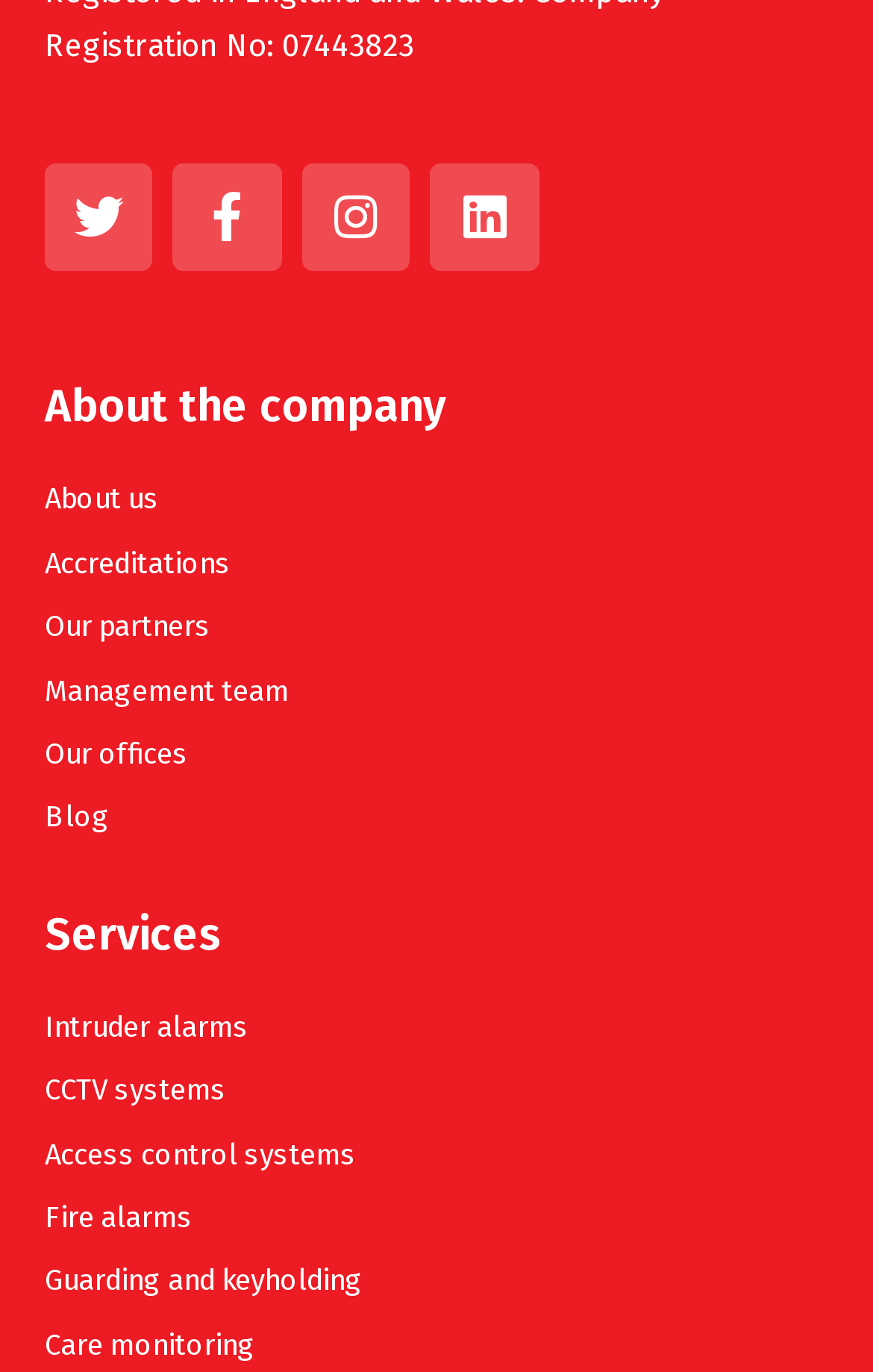Specify the bounding box coordinates of the region I need to click to perform the following instruction: "View Twitter page". The coordinates must be four float numbers in the range of 0 to 1, i.e., [left, top, right, bottom].

[0.051, 0.119, 0.175, 0.198]